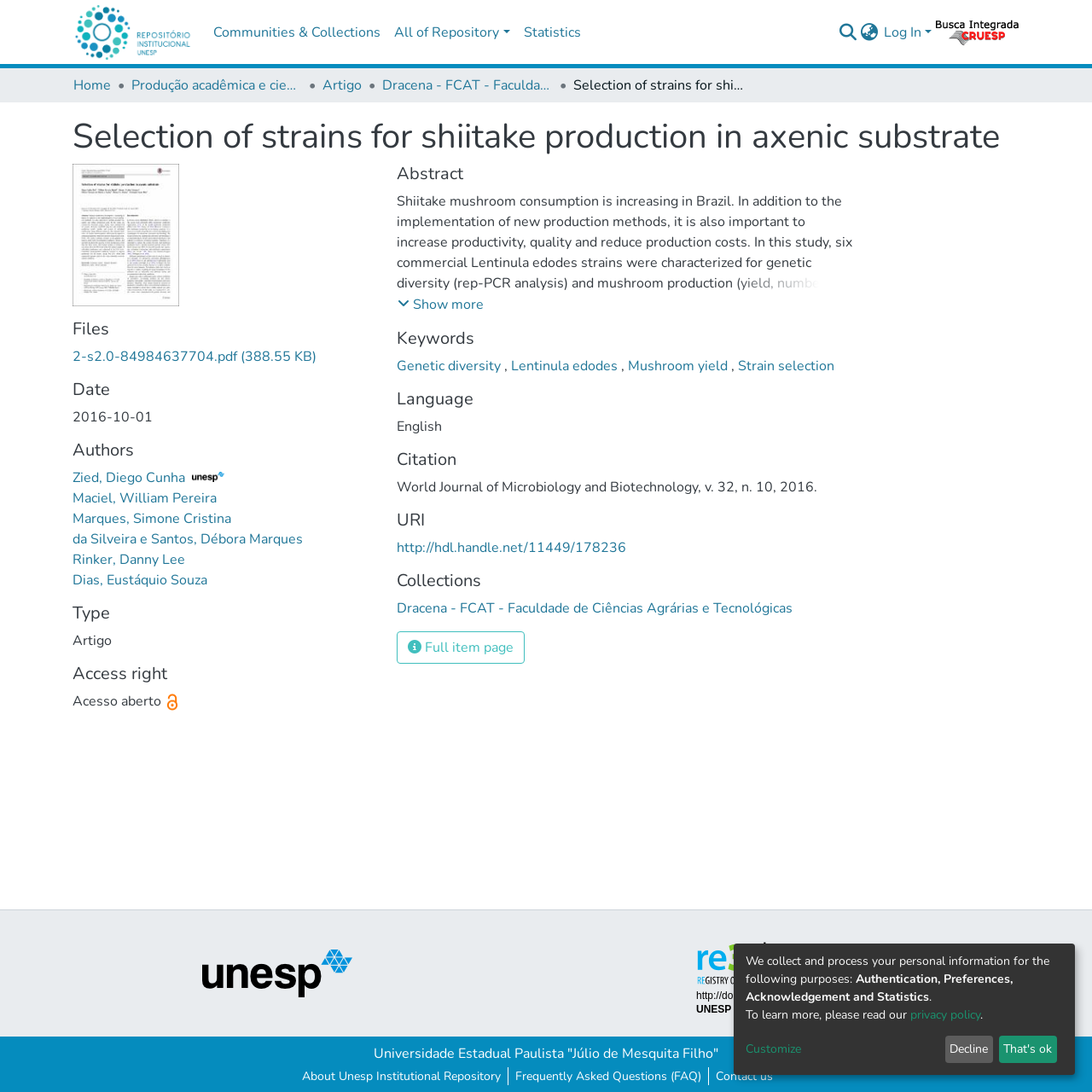Find the bounding box coordinates for the UI element that matches this description: "Statistics".

[0.473, 0.014, 0.538, 0.045]